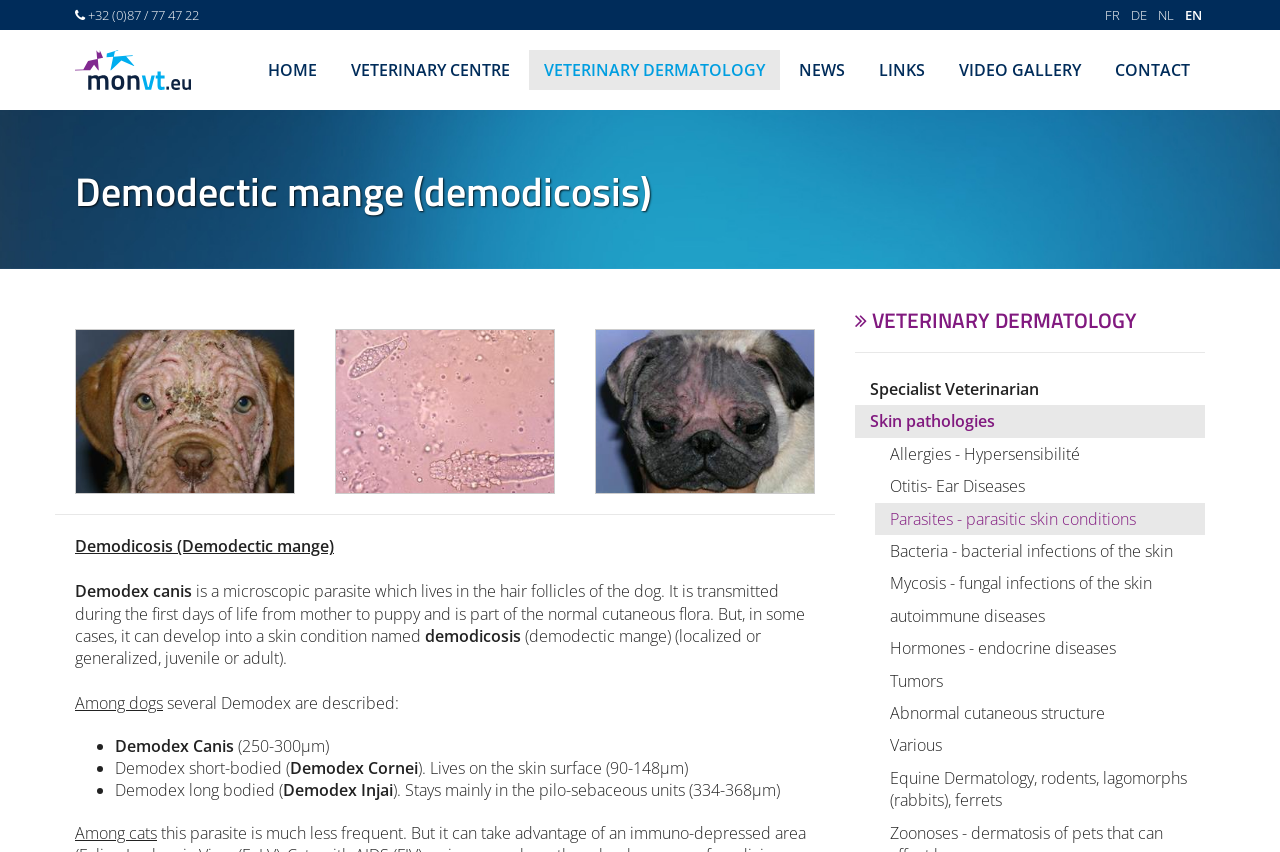Locate the bounding box coordinates of the element that needs to be clicked to carry out the instruction: "Navigate to Veterinary Dermatology". The coordinates should be given as four float numbers ranging from 0 to 1, i.e., [left, top, right, bottom].

[0.681, 0.357, 0.888, 0.394]